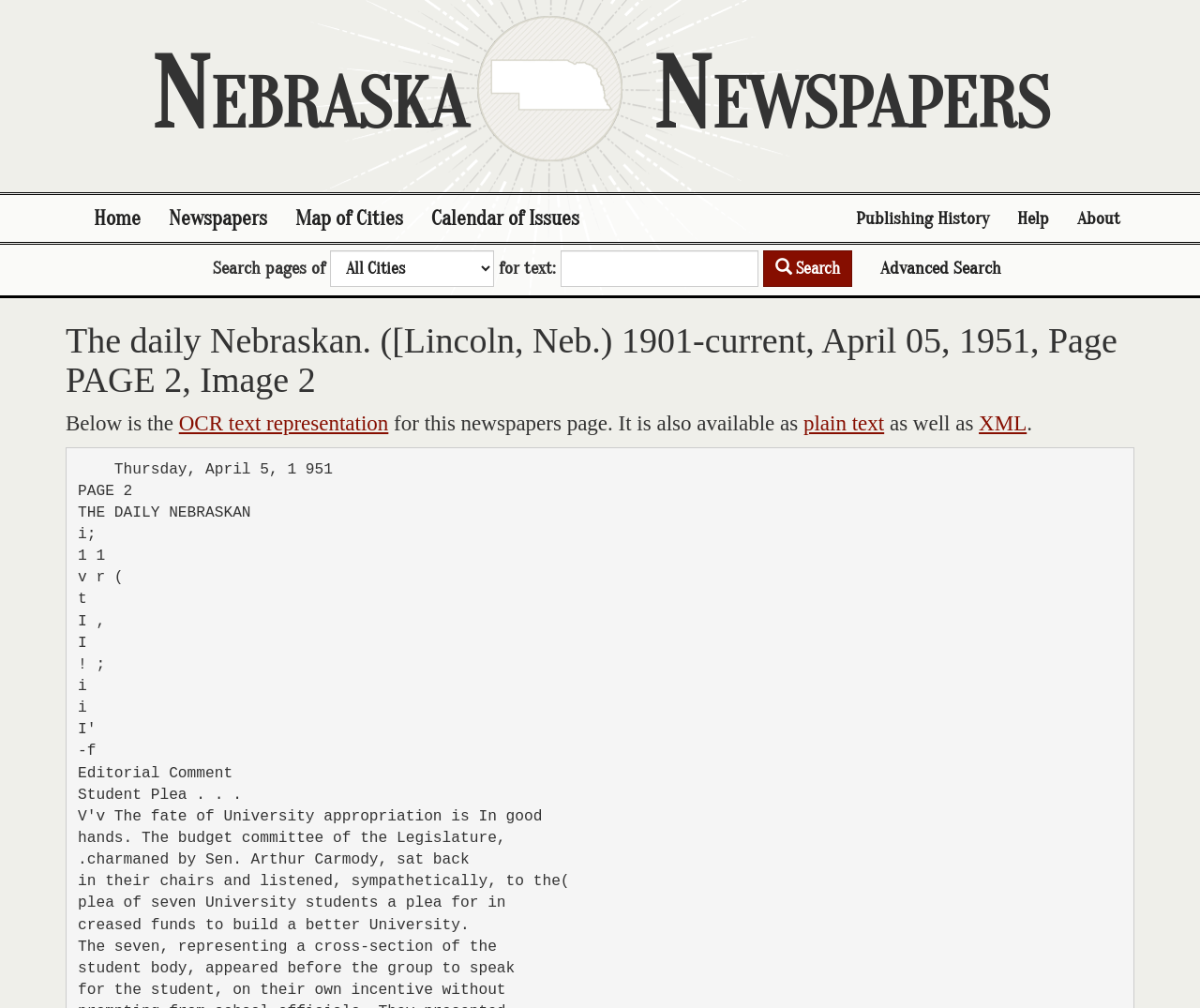Analyze the image and answer the question with as much detail as possible: 
What is the name of the newspaper on this page?

I found the answer by looking at the heading element that says 'The daily Nebraskan. ([Lincoln, Neb.) 1901-current, April 05, 1951, Page PAGE 2, Image 2' which is likely to be the title of the newspaper.